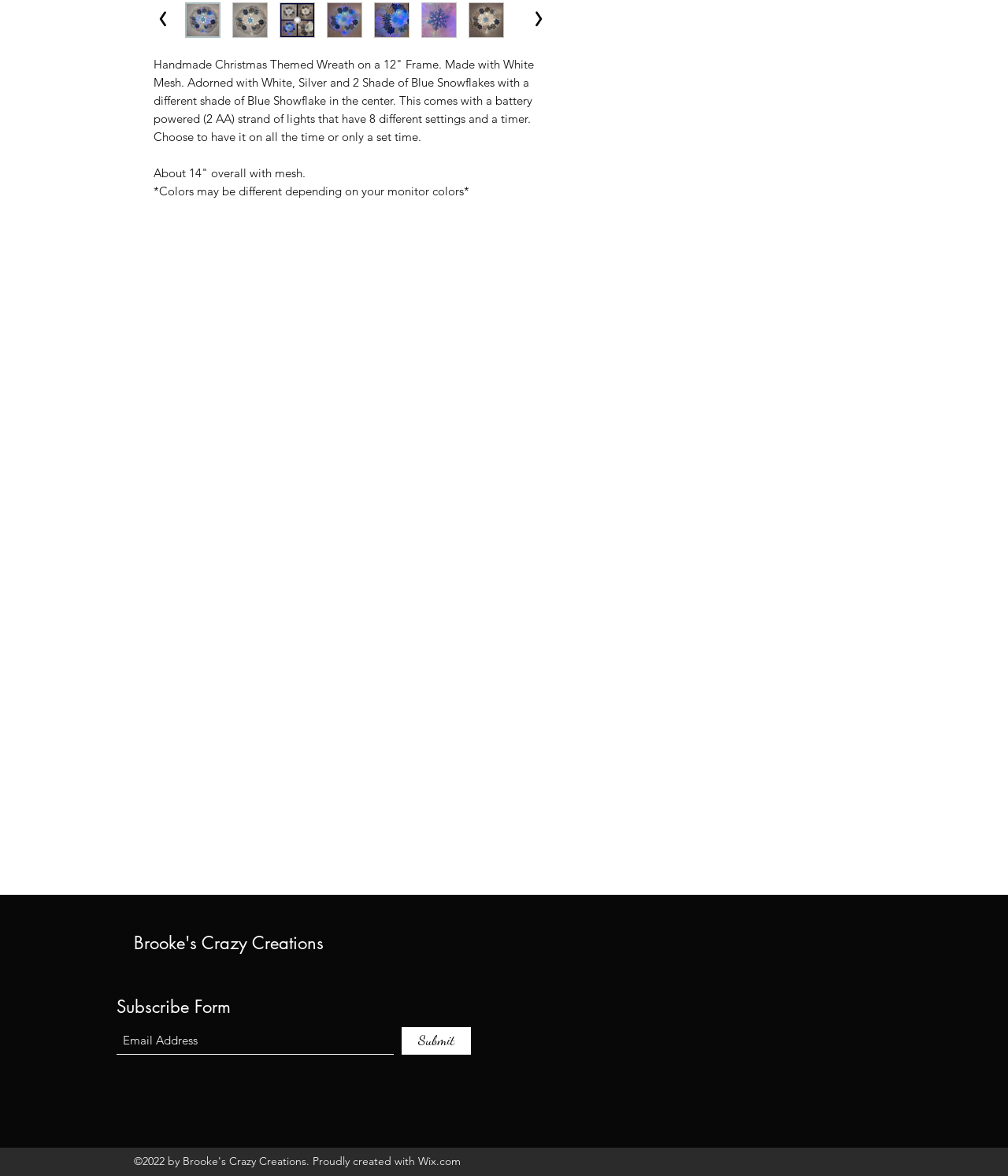Determine the bounding box coordinates for the element that should be clicked to follow this instruction: "Click the Submit button". The coordinates should be given as four float numbers between 0 and 1, in the format [left, top, right, bottom].

[0.398, 0.873, 0.467, 0.897]